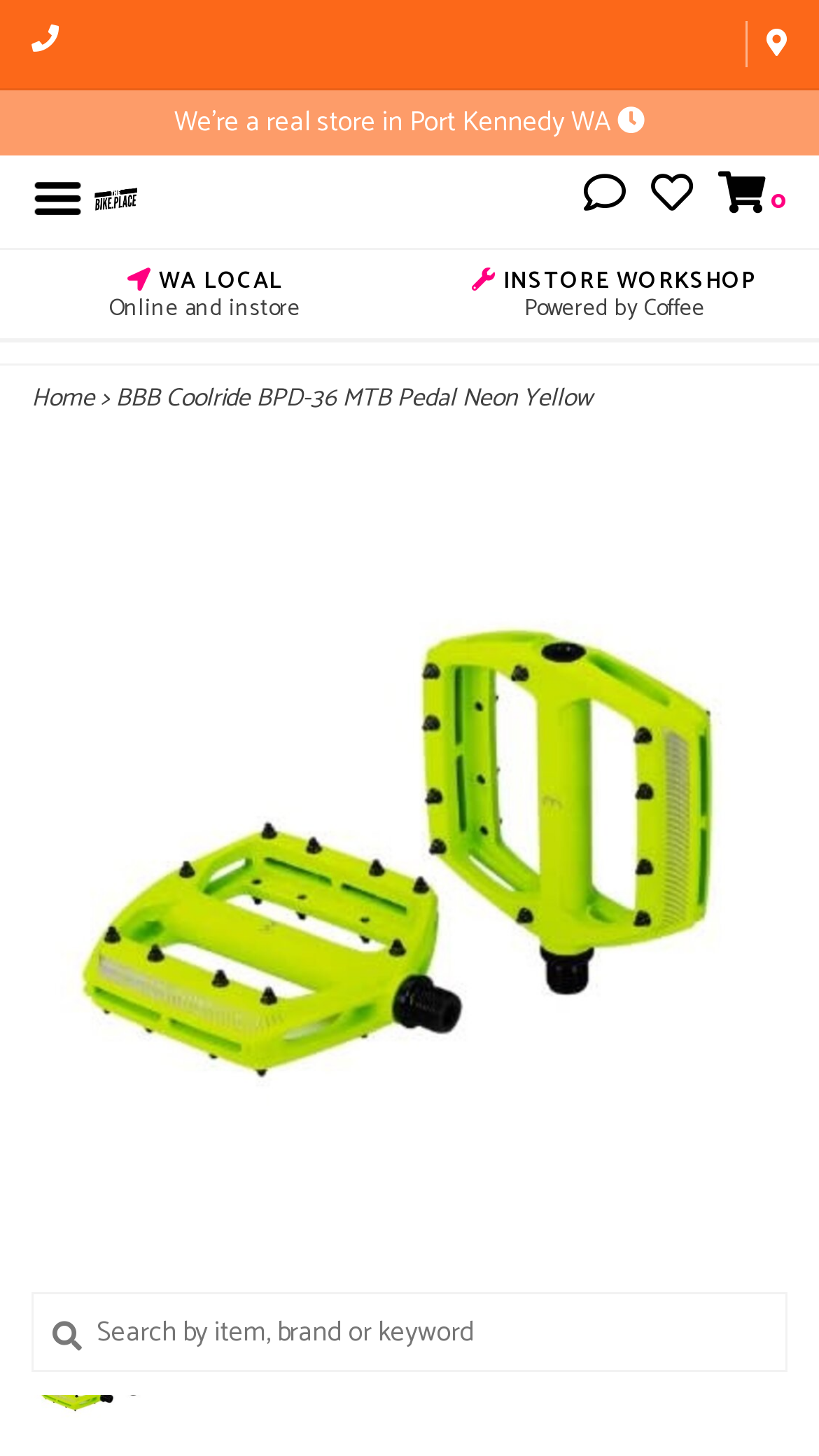Answer the question in one word or a short phrase:
How many links are there in the top navigation?

4